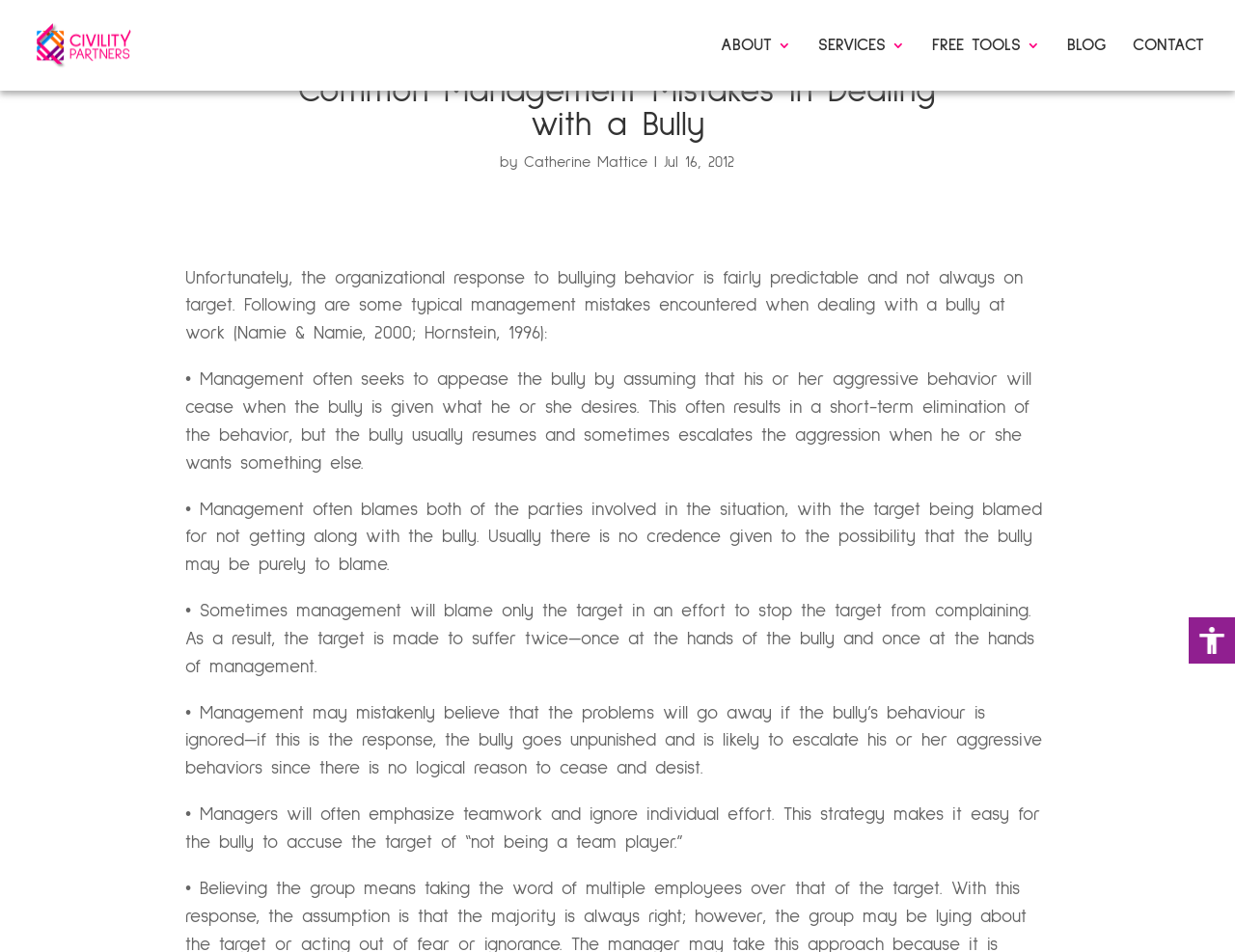Please specify the bounding box coordinates of the clickable region necessary for completing the following instruction: "Open the 'FREE TOOLS' section". The coordinates must consist of four float numbers between 0 and 1, i.e., [left, top, right, bottom].

[0.755, 0.041, 0.842, 0.095]